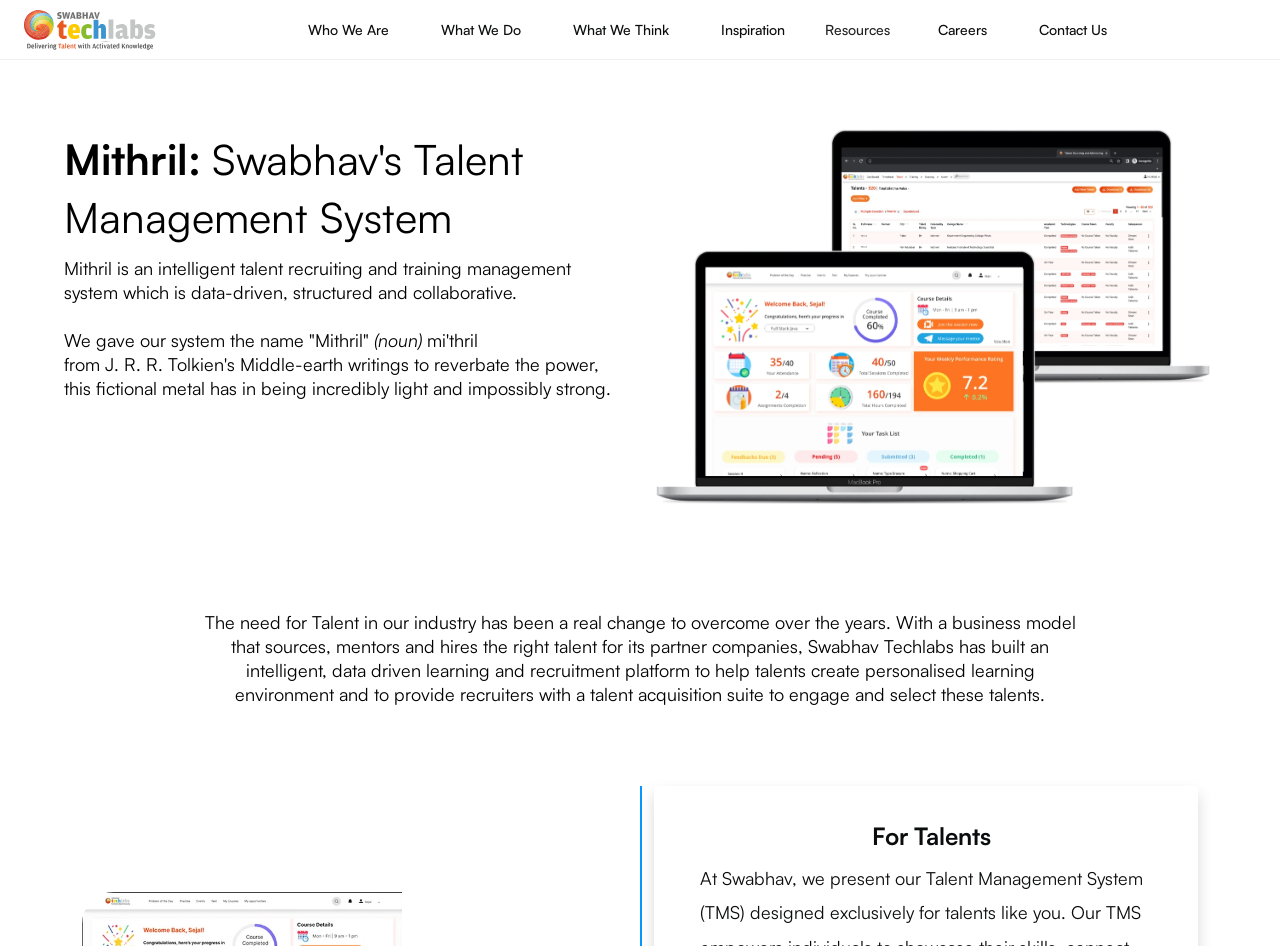Can you find the bounding box coordinates for the element that needs to be clicked to execute this instruction: "Contact Us"? The coordinates should be given as four float numbers between 0 and 1, i.e., [left, top, right, bottom].

[0.79, 0.006, 0.884, 0.056]